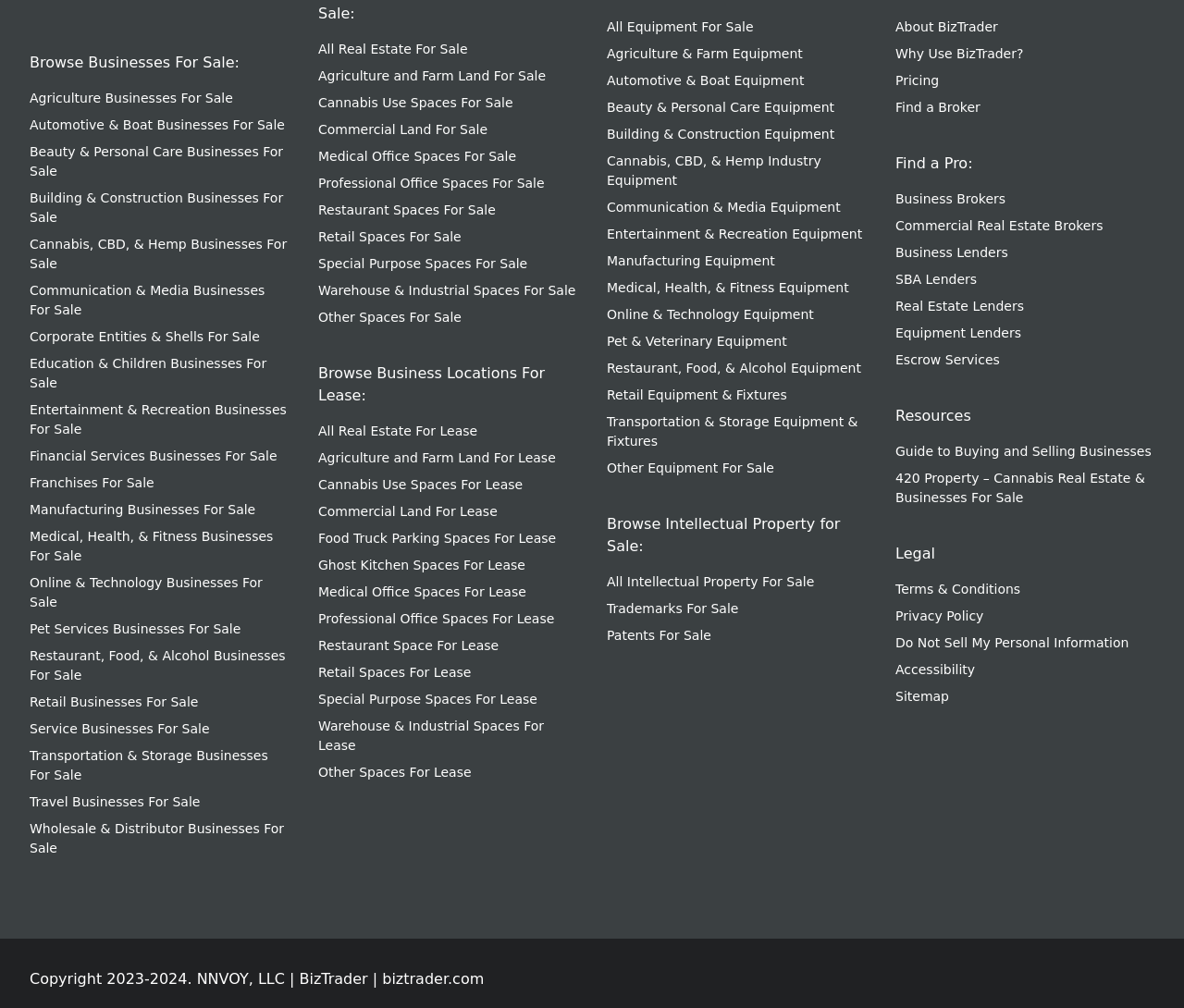Return the bounding box coordinates of the UI element that corresponds to this description: "About BizTrader". The coordinates must be given as four float numbers in the range of 0 and 1, [left, top, right, bottom].

[0.756, 0.02, 0.843, 0.034]